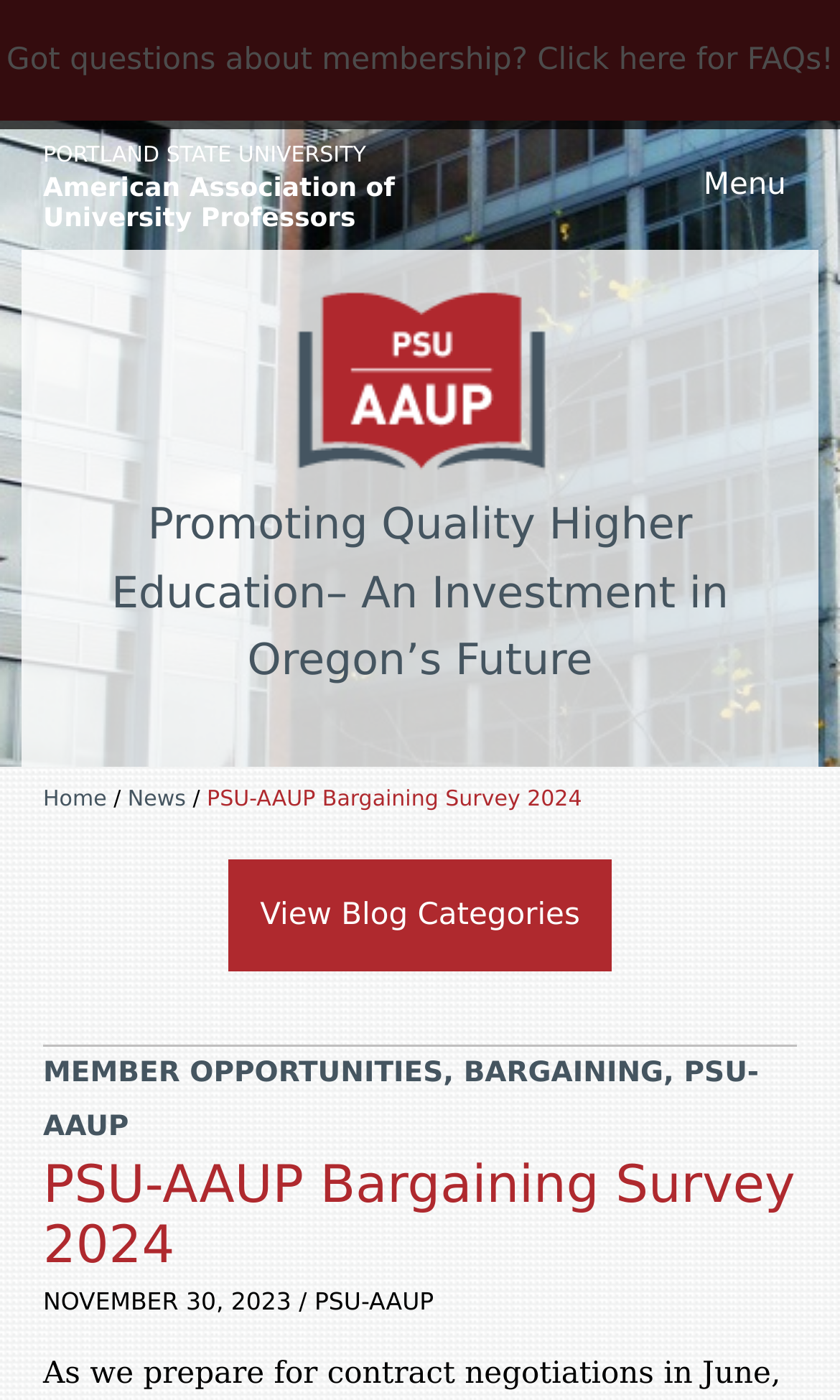Use a single word or phrase to respond to the question:
What is the name of the organization?

American Association of University Professors